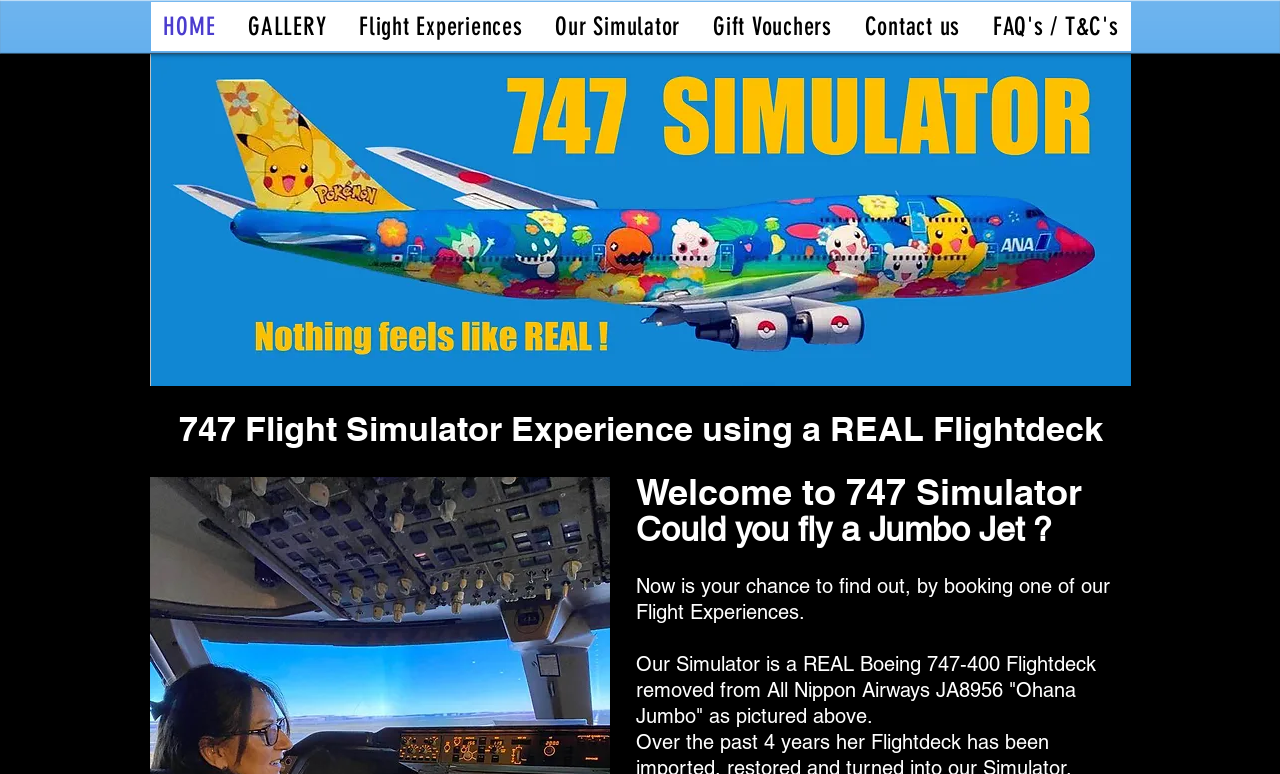Answer the question briefly using a single word or phrase: 
What is the main logo of the simulator?

747 Simulator Main Logo